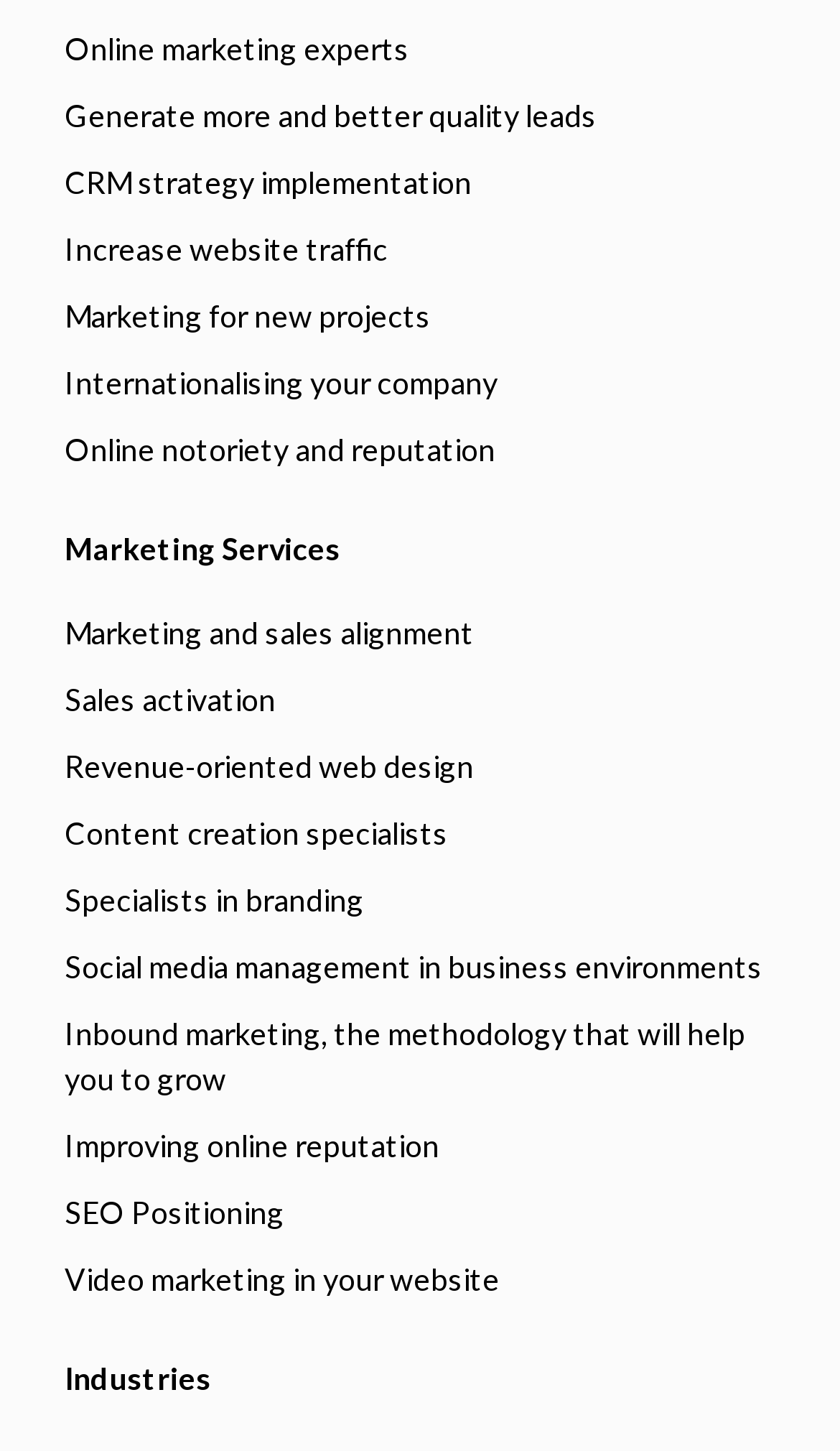Pinpoint the bounding box coordinates of the area that must be clicked to complete this instruction: "Explore 'SEO Positioning'".

[0.026, 0.813, 0.974, 0.859]